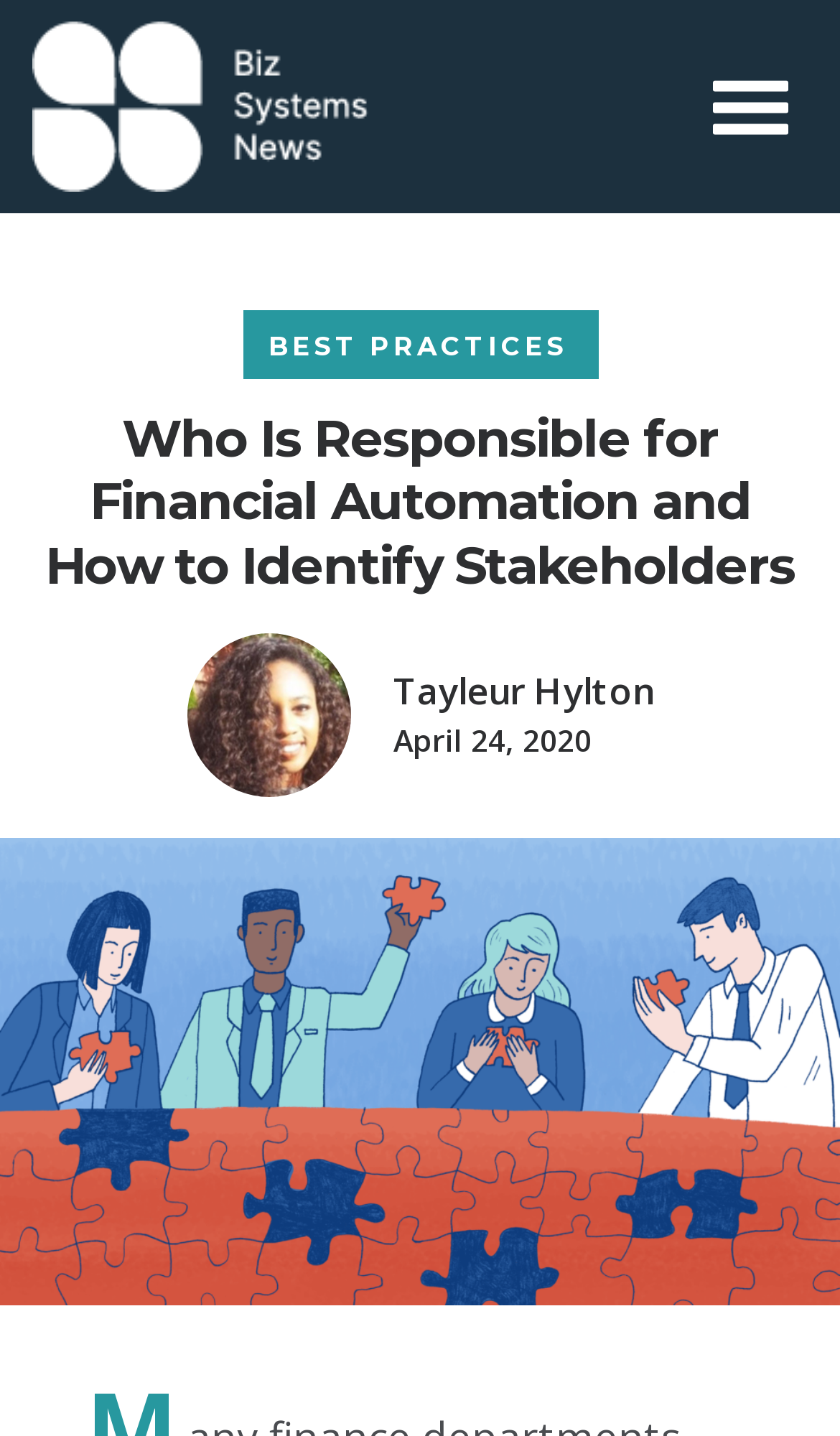Give a concise answer using one word or a phrase to the following question:
What is the purpose of the button at the top right corner?

Open Menu